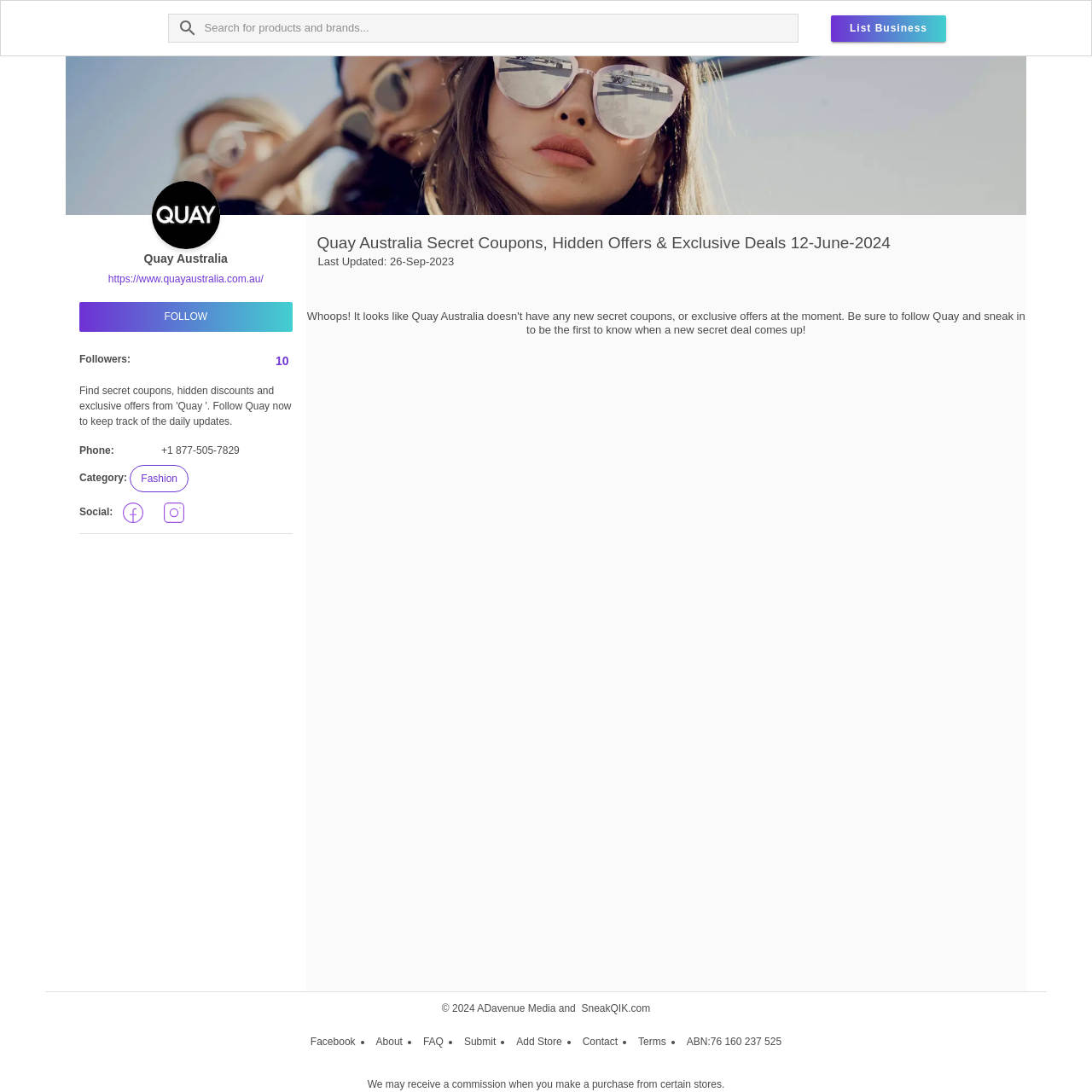Please identify the bounding box coordinates of the region to click in order to complete the given instruction: "Search for Quay Australia coupons". The coordinates should be four float numbers between 0 and 1, i.e., [left, top, right, bottom].

[0.187, 0.013, 0.73, 0.038]